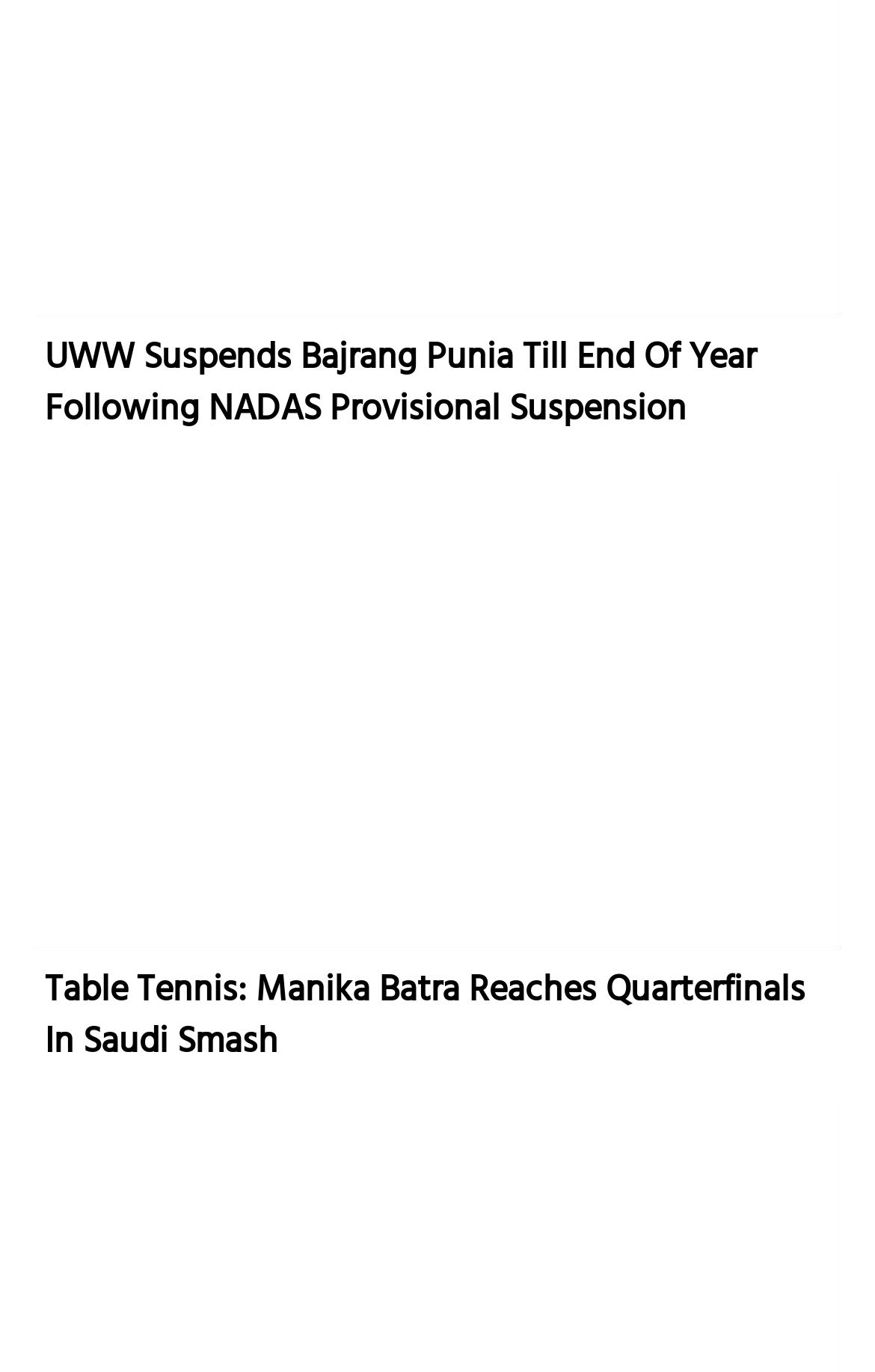Provide a short answer to the following question with just one word or phrase: What is the sport mentioned in the second article?

Table Tennis